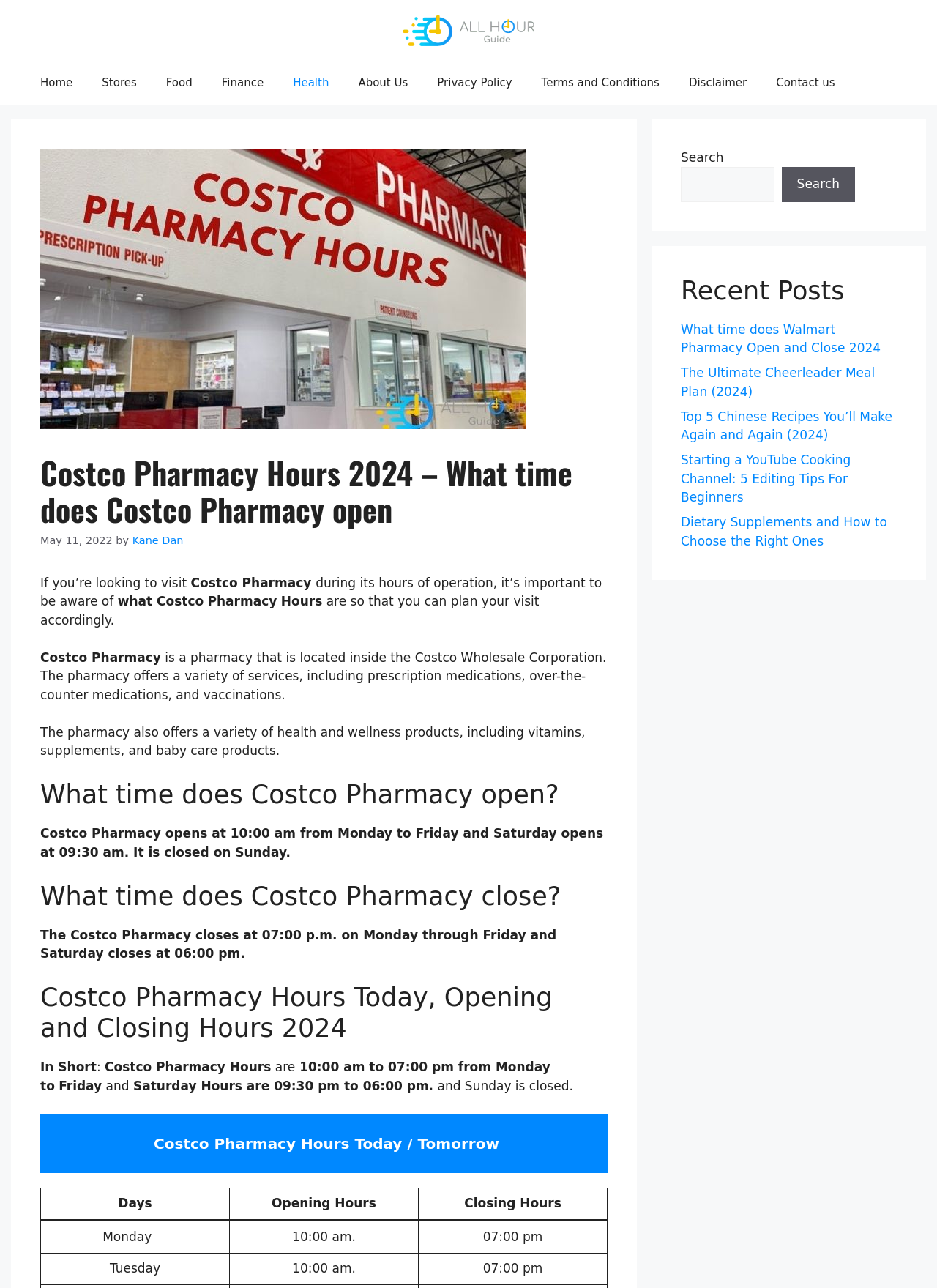Identify and provide the text content of the webpage's primary headline.

Costco Pharmacy Hours 2024 – What time does Costco Pharmacy open